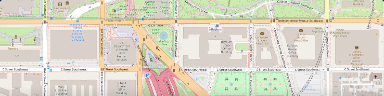Give a thorough explanation of the image.

The image displays a detailed map of Washington, DC. It highlights various streets, buildings, and green spaces in the area surrounding the Longworth House Office Building, where Congressman Kiley's office is located. The layout shows nearby landmarks and infrastructure, making it easier for visitors to navigate the surroundings. This map is part of the contact information for Representative Kiley's Washington, DC office, which is situated at 1032 Longworth House Office Building, serving constituents and the public in the heart of the nation's capital.